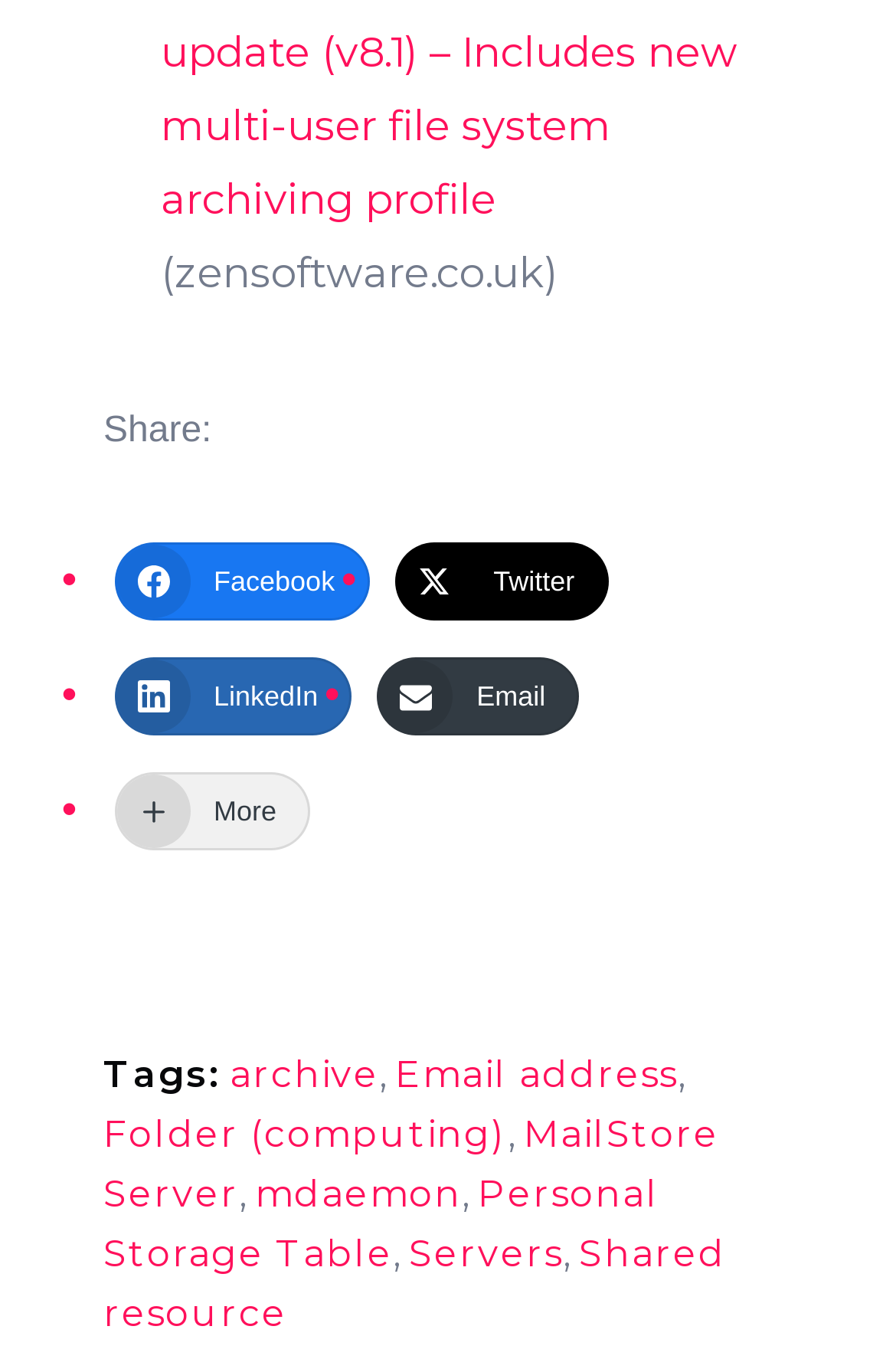Locate the bounding box of the UI element described by: "Facebook" in the given webpage screenshot.

[0.128, 0.399, 0.412, 0.456]